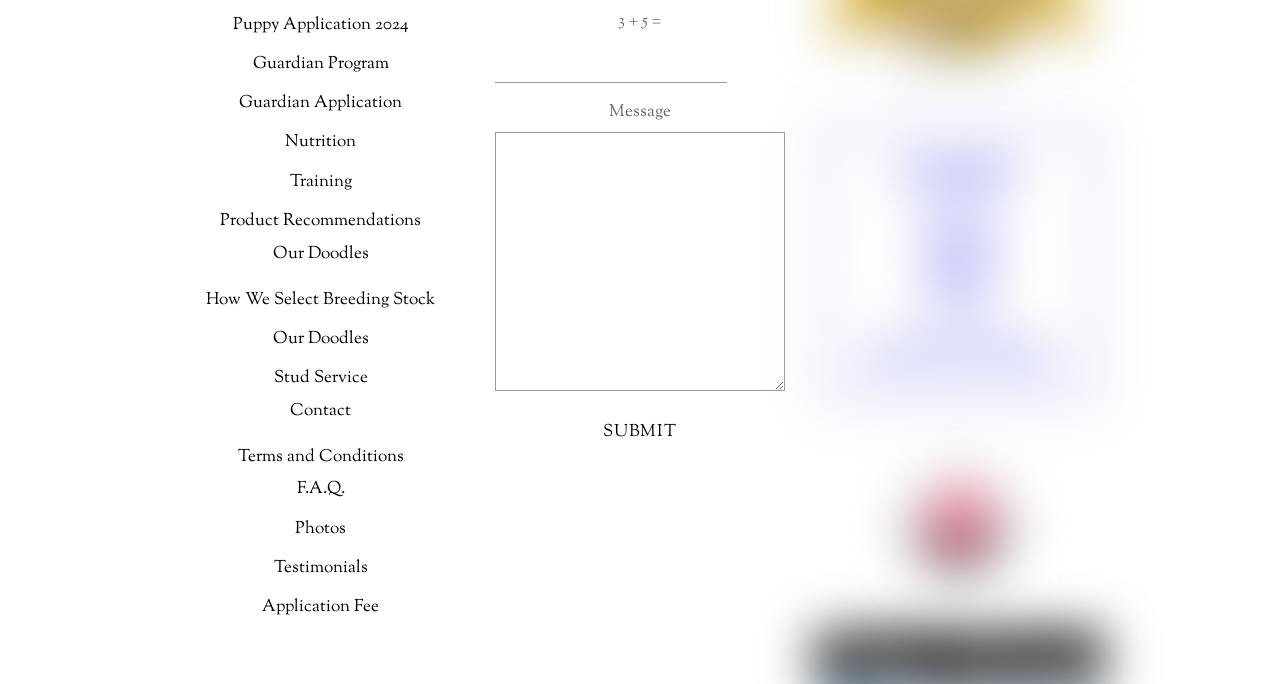What is the purpose of the textbox with the label 'Message'?
Give a single word or phrase as your answer by examining the image.

To input a message